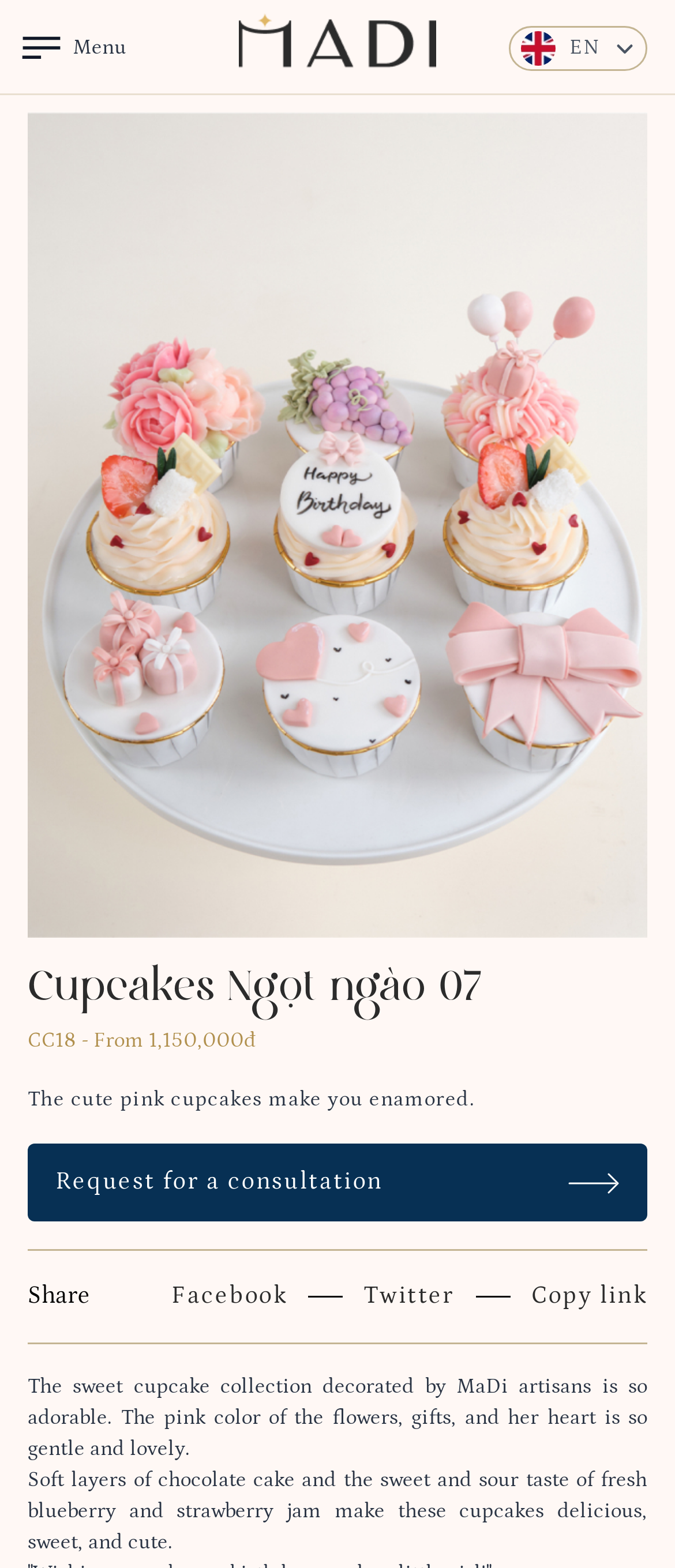Specify the bounding box coordinates for the region that must be clicked to perform the given instruction: "Share on Facebook".

[0.254, 0.816, 0.426, 0.839]